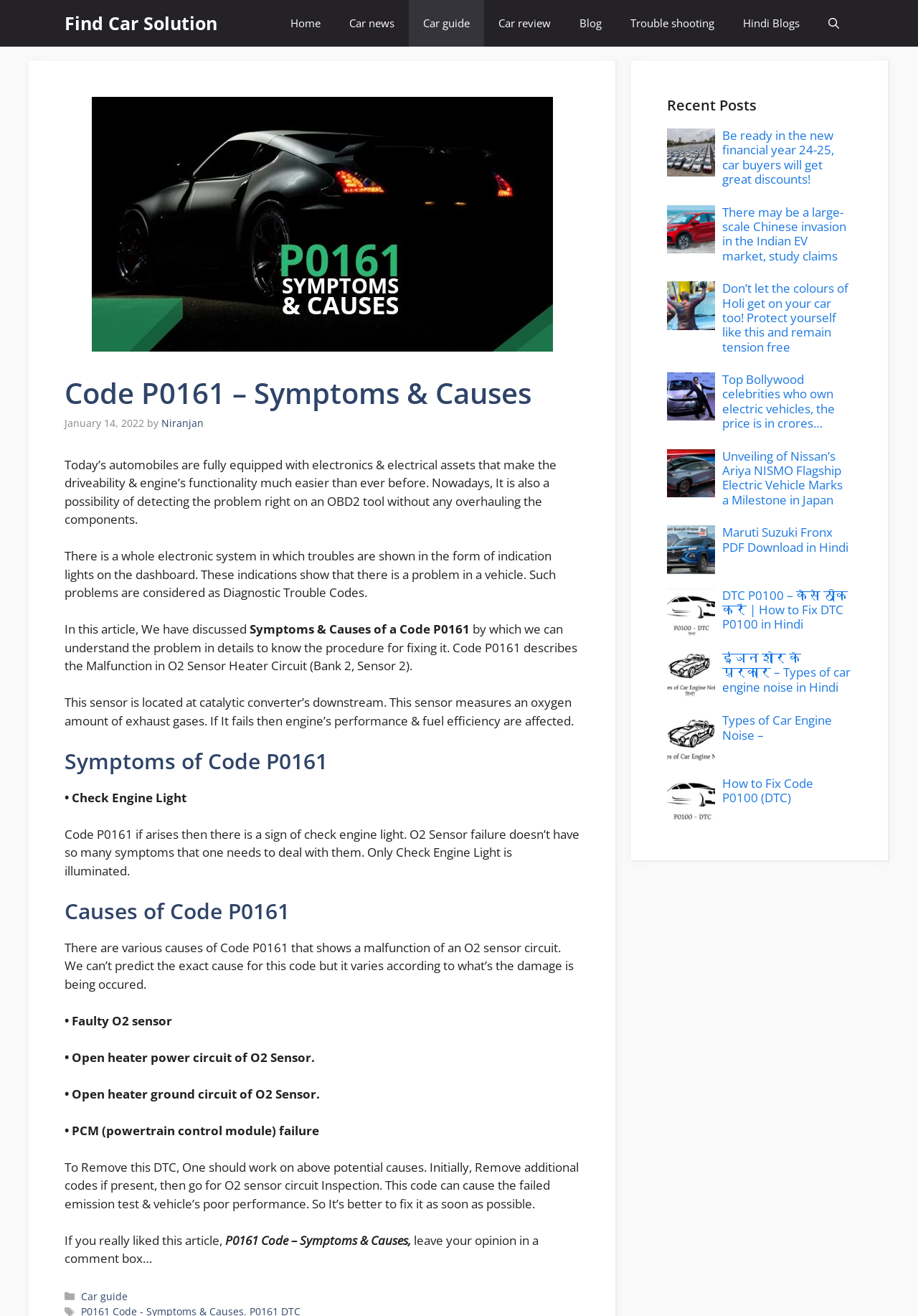Locate the bounding box coordinates of the area you need to click to fulfill this instruction: 'Learn about 'Symptoms of Code P0161''. The coordinates must be in the form of four float numbers ranging from 0 to 1: [left, top, right, bottom].

[0.07, 0.569, 0.631, 0.588]